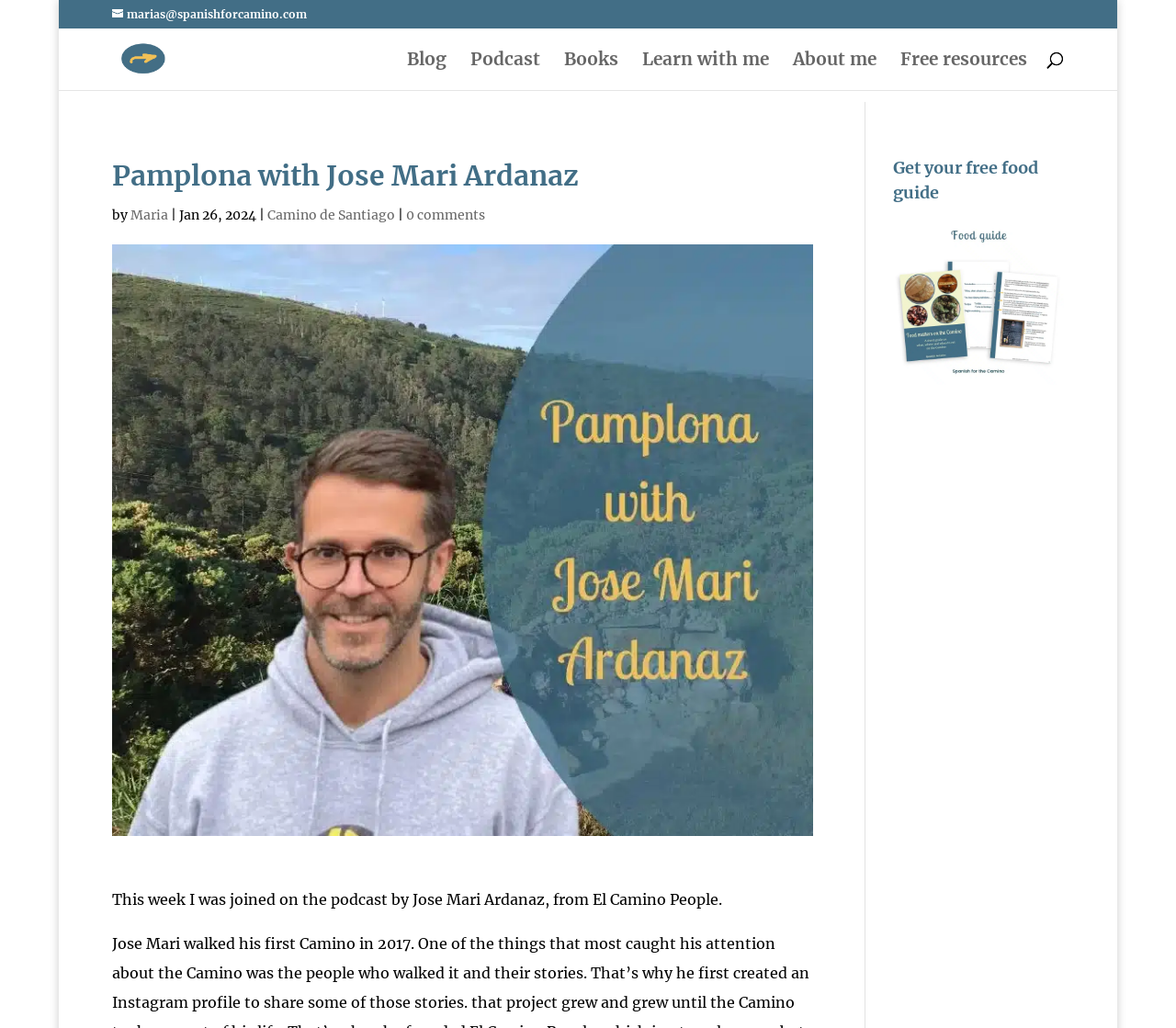Describe all the key features and sections of the webpage thoroughly.

The webpage is about a podcast episode featuring Jose Mari Ardanaz from El Camino People, discussing his recommendations for Pamplona. At the top left, there is a link to the email address "marias@spanishforcamino.com" and a link to "Spanish for the Camino" with an accompanying image. 

To the right of these links, there are several navigation links, including "Blog", "Podcast", "Books", "Learn with me", "About me", and "Free resources". Below these links, there is a search bar with a searchbox labeled "Search for:". 

The main content of the webpage is headed by a title "Pamplona with Jose Mari Ardanaz" followed by the author's name "Maria" and the date "Jan 26, 2024". Below this, there is a link to "Camino de Santiago" and a link to "0 comments". 

A large image of Pamplona takes up most of the page, with a paragraph of text at the bottom describing the podcast episode. The text explains that Jose Mari Ardanaz from El Camino People joined the podcast to share his recommendations for Pamplona. 

At the bottom right of the page, there is a call-to-action section headed by "Get your free food guide" with a link to a "Camino food guide" and an accompanying image.